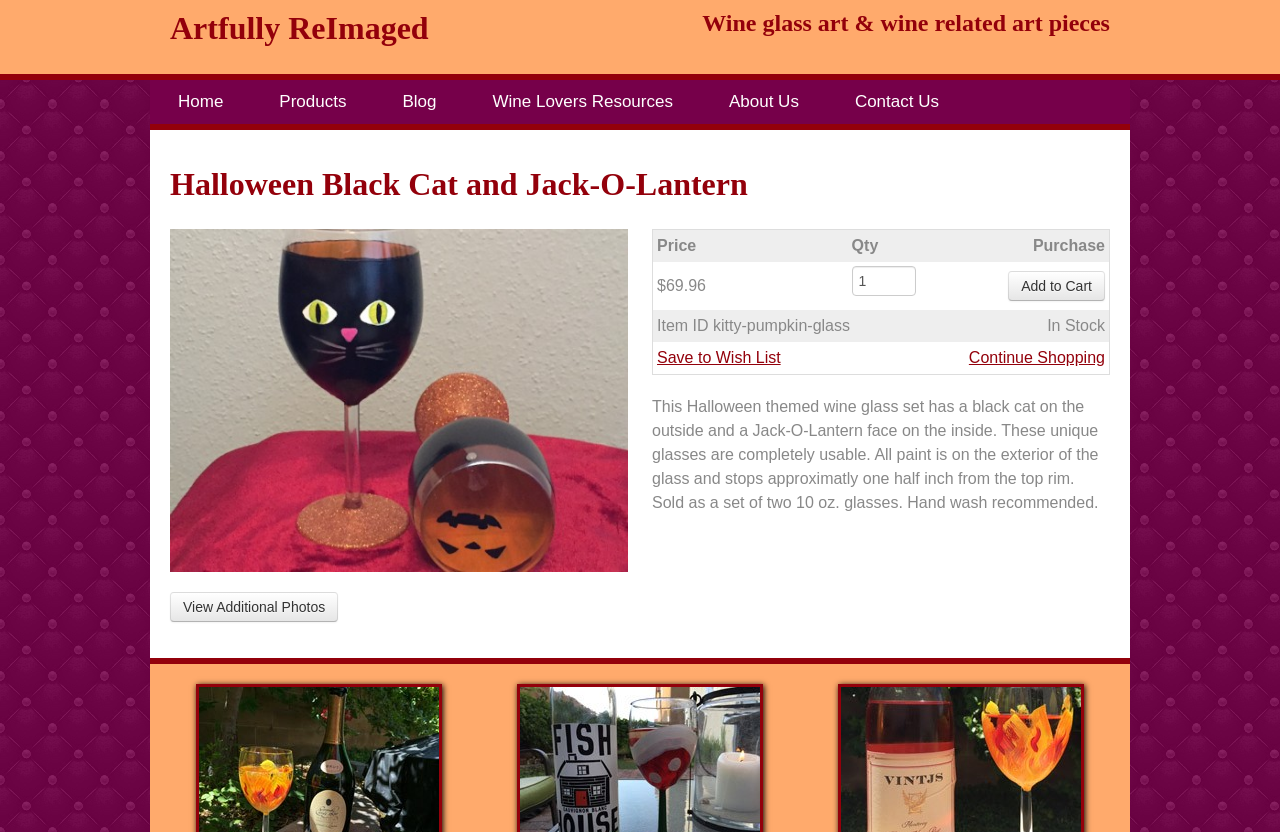Answer the following query concisely with a single word or phrase:
What is the price of the Halloween Black Cat and Jack-O-Lantern wine glass set?

$69.96